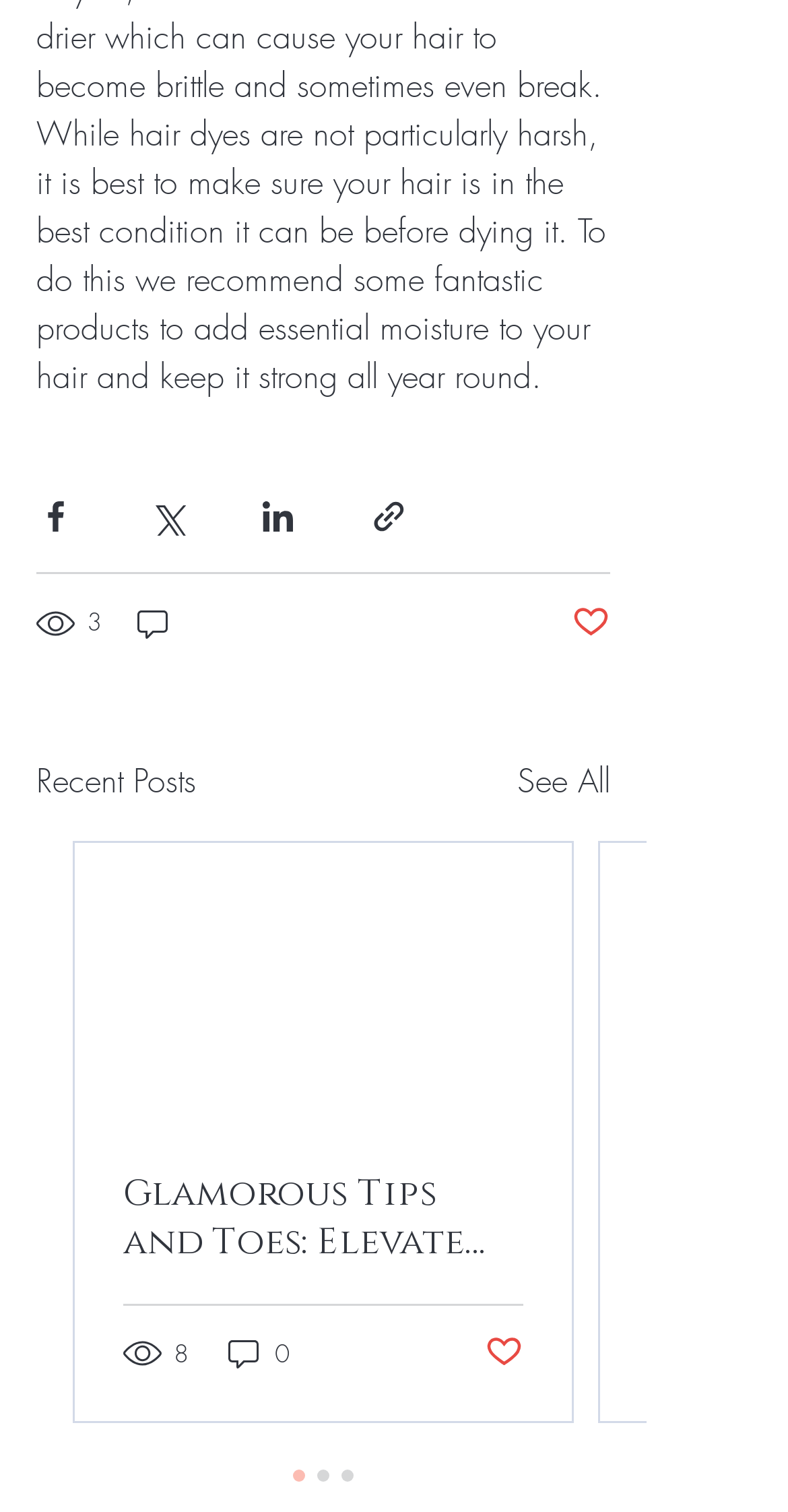Utilize the information from the image to answer the question in detail:
What is the title of the section below the share buttons?

The section below the share buttons is titled 'Recent Posts', as indicated by the heading element with the text 'Recent Posts'.